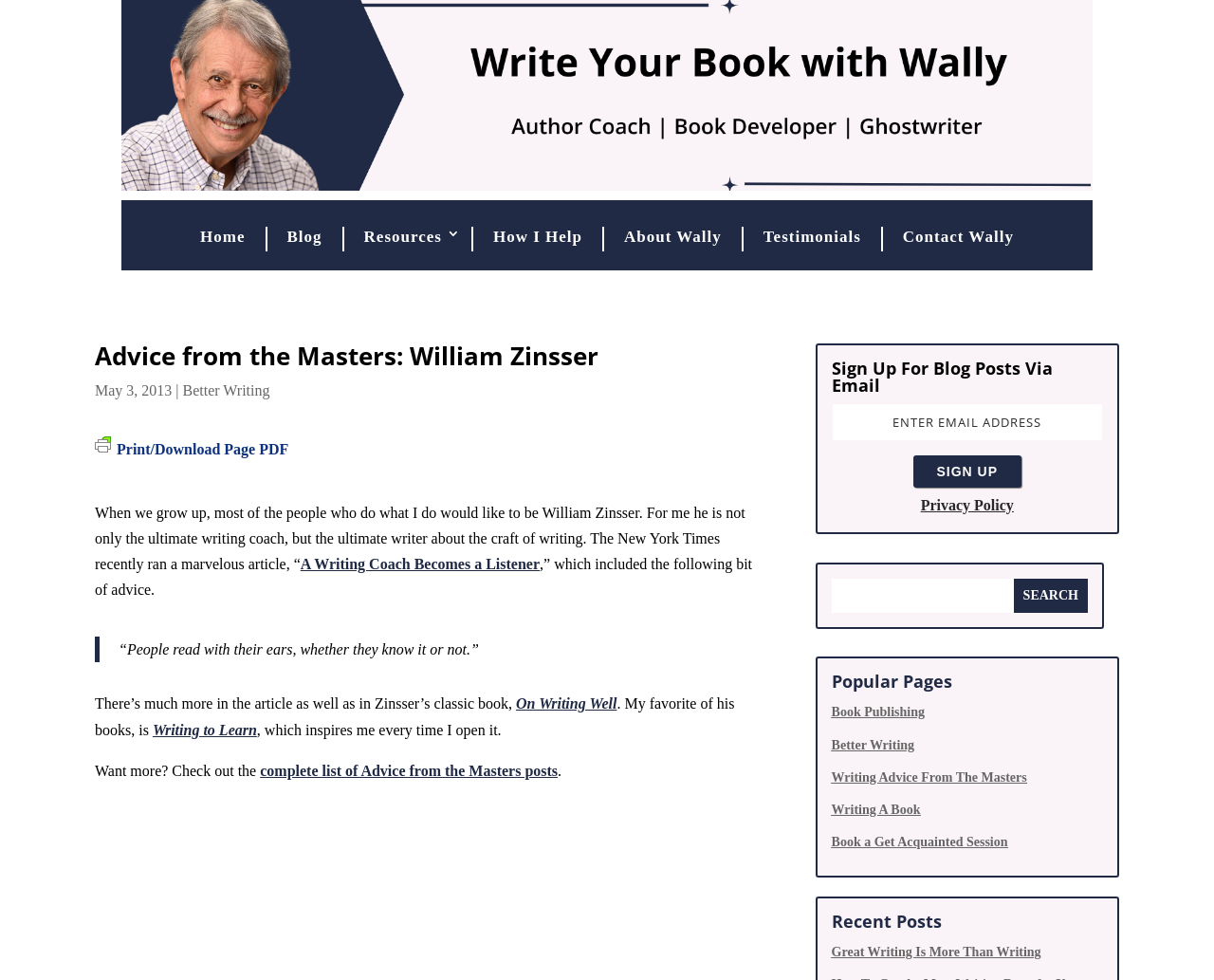Please determine the bounding box coordinates of the area that needs to be clicked to complete this task: 'Search for something'. The coordinates must be four float numbers between 0 and 1, formatted as [left, top, right, bottom].

[0.685, 0.59, 0.896, 0.625]